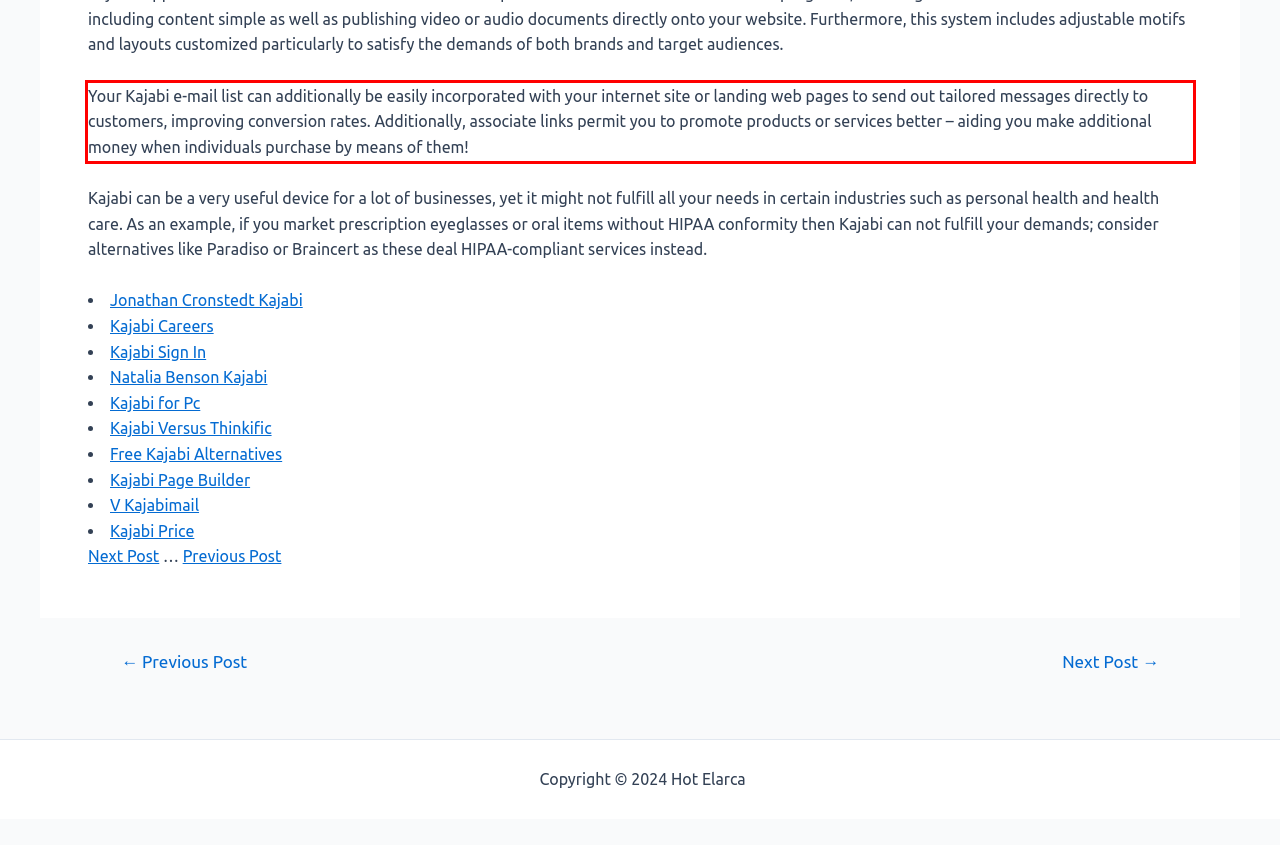Please extract the text content within the red bounding box on the webpage screenshot using OCR.

Your Kajabi e-mail list can additionally be easily incorporated with your internet site or landing web pages to send out tailored messages directly to customers, improving conversion rates. Additionally, associate links permit you to promote products or services better – aiding you make additional money when individuals purchase by means of them!